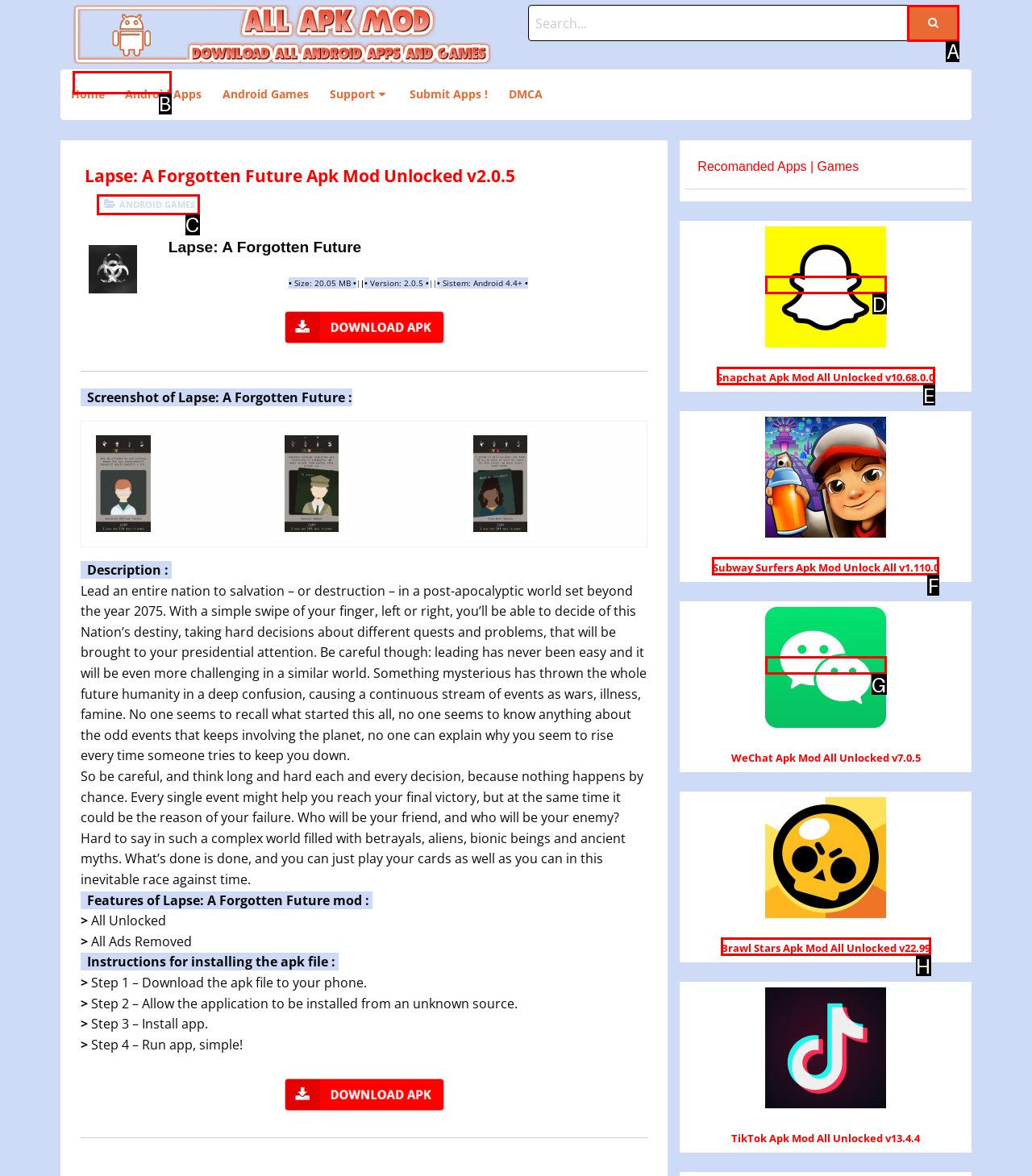Identify the option that corresponds to the description: parent_node: Search for:. Provide only the letter of the option directly.

A